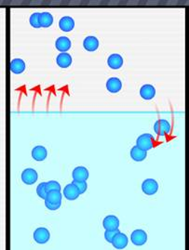What is the importance of condensation?
Analyze the image and provide a thorough answer to the question.

The importance of condensation lies in its role in balancing the vapor pressure, as it illustrates how the rates of evaporation and condensation are balanced over time, which is crucial for understanding vapor pressure.